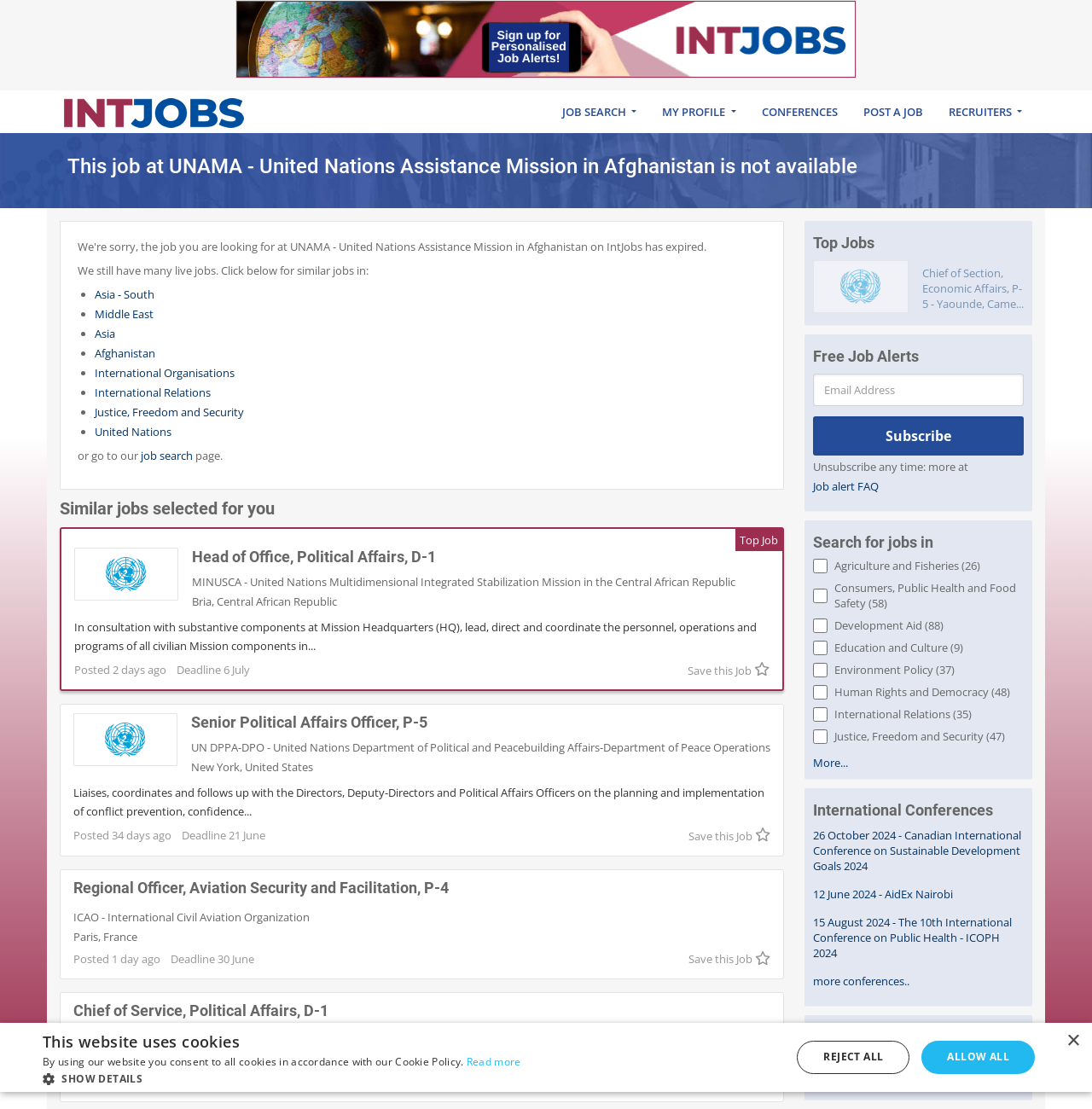Find the bounding box coordinates for the element that must be clicked to complete the instruction: "View similar jobs in Asia - South". The coordinates should be four float numbers between 0 and 1, indicated as [left, top, right, bottom].

[0.087, 0.258, 0.141, 0.272]